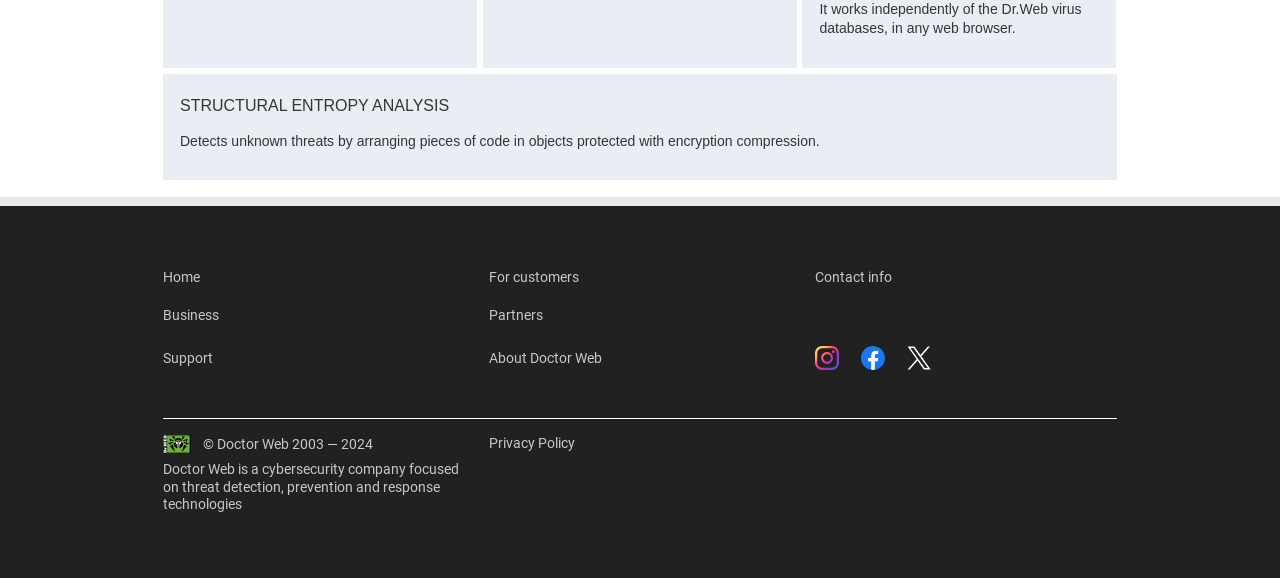Find the bounding box coordinates of the clickable element required to execute the following instruction: "check privacy policy". Provide the coordinates as four float numbers between 0 and 1, i.e., [left, top, right, bottom].

[0.382, 0.753, 0.449, 0.783]